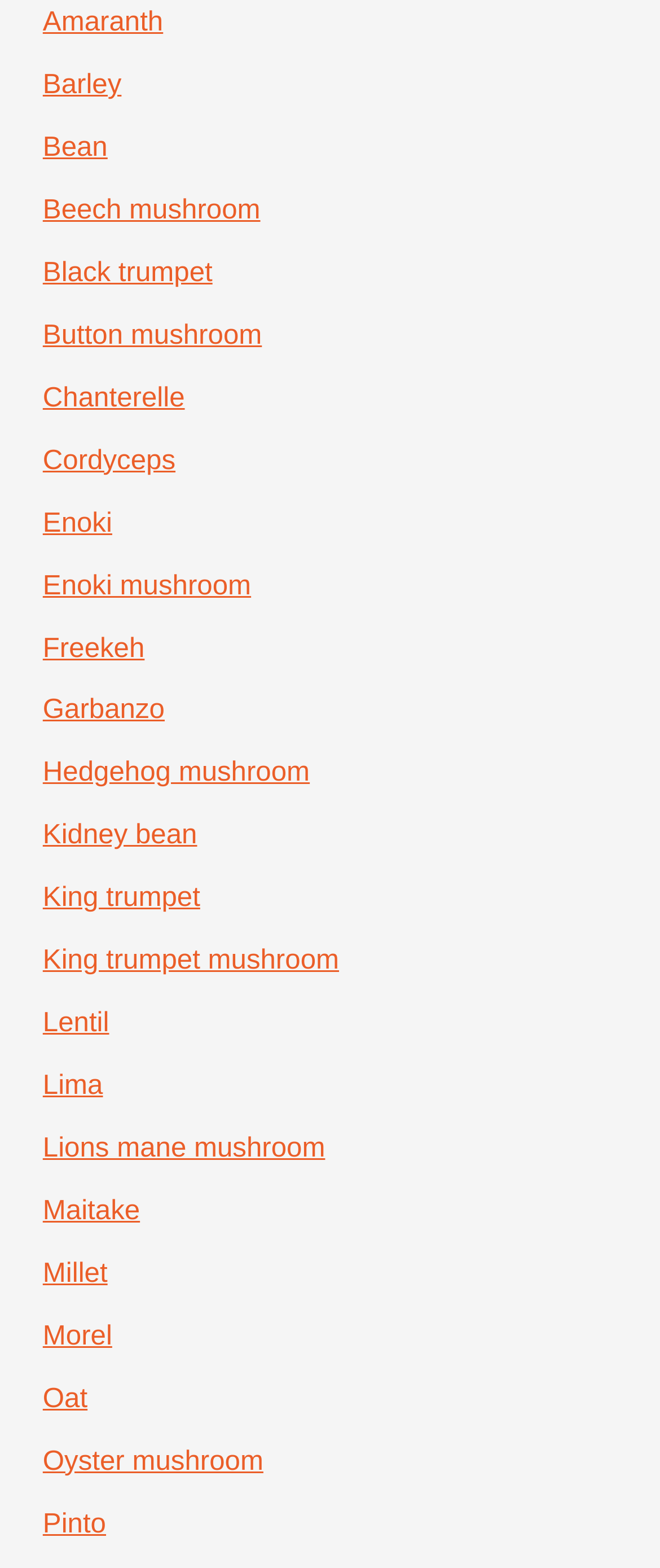What is the last type of food listed?
Based on the image, provide your answer in one word or phrase.

Pinto